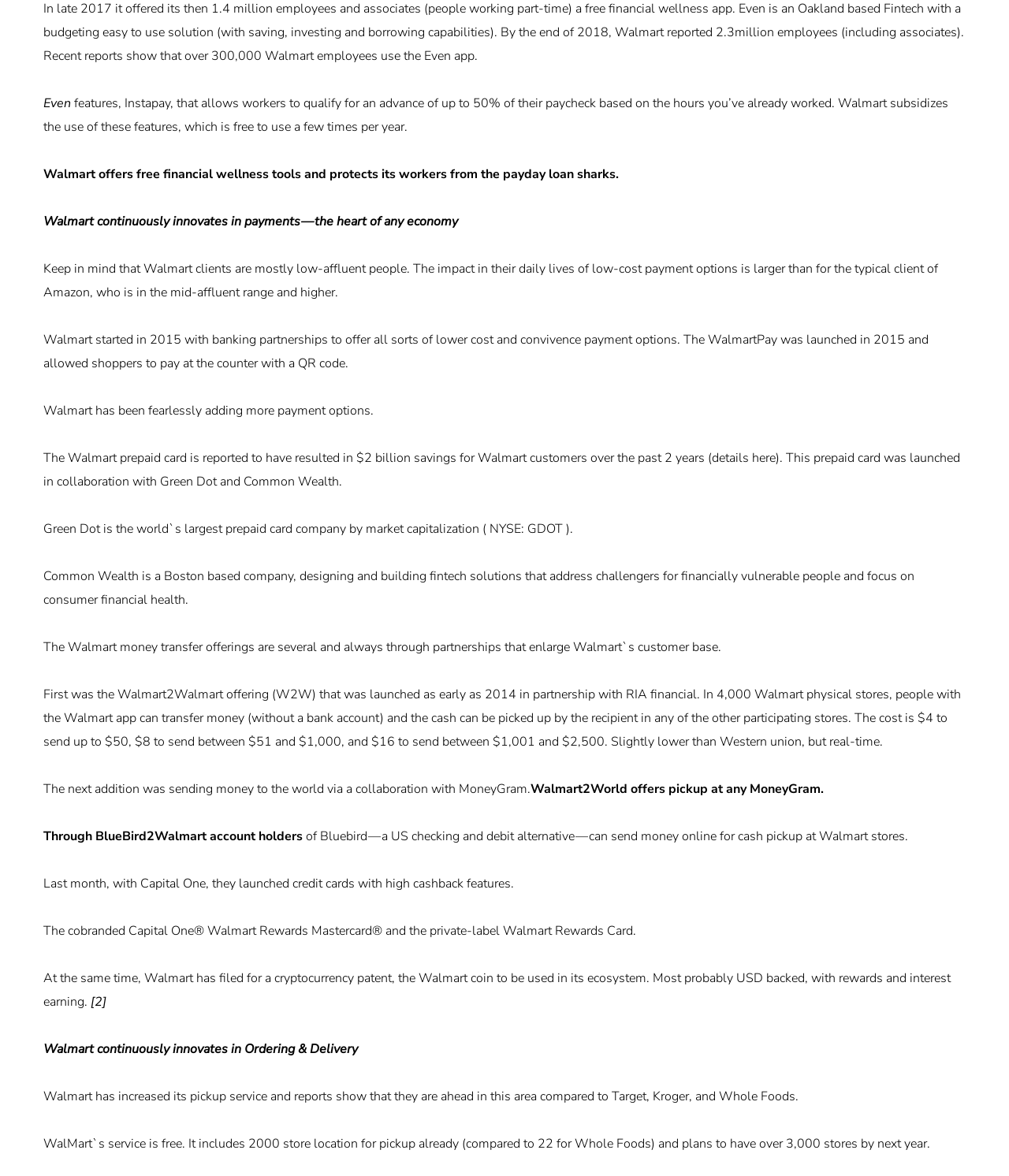Predict the bounding box coordinates of the area that should be clicked to accomplish the following instruction: "Click on 'Green Dot'". The bounding box coordinates should consist of four float numbers between 0 and 1, i.e., [left, top, right, bottom].

[0.159, 0.402, 0.215, 0.417]